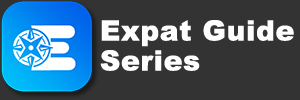Give a thorough explanation of the image.

The image features the logo of the "Expat Guide Series," prominently displaying a stylized letter 'E' beside a compass motif. The logo is set against a vibrant blue background, suggesting a theme of exploration and guidance. This logo represents a resource designed to assist expatriates with valuable information and insights as they navigate their new lives in different countries, particularly focusing on the unique aspects of living in Uruguay. The branding emphasizes support for retirees, professionals, entrepreneurs, and adventurers alike, aligning well with the mission of providing a comprehensive guide for a successful expat experience.